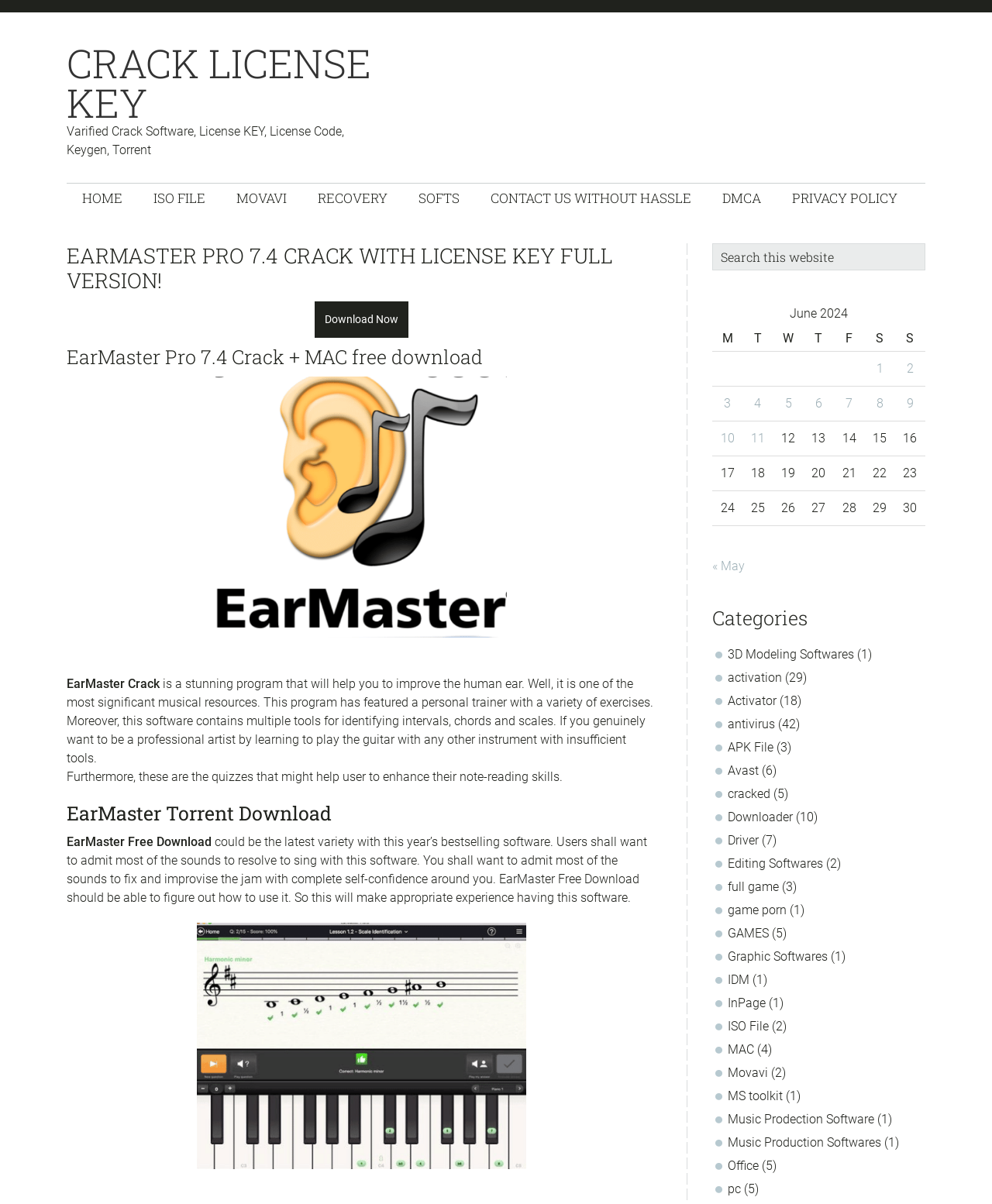What is the purpose of the 'Download Now' button?
Use the information from the screenshot to give a comprehensive response to the question.

The 'Download Now' button is a call-to-action that allows users to download the EarMaster Pro 7.4 software. This suggests that the webpage is providing a download link for the software, and users can click the button to initiate the download process.